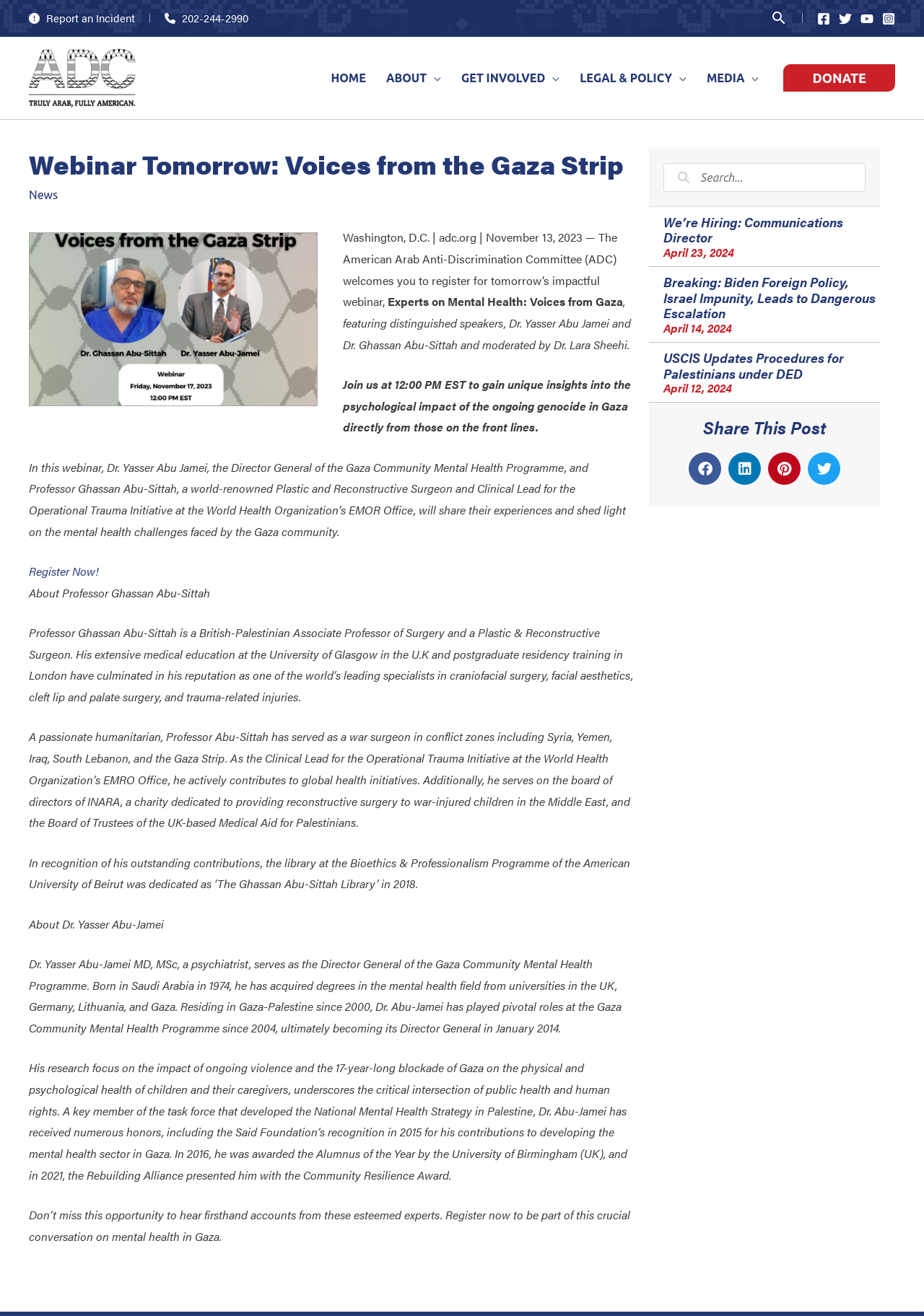Please identify the bounding box coordinates of the area I need to click to accomplish the following instruction: "Register for the webinar".

[0.031, 0.428, 0.107, 0.44]